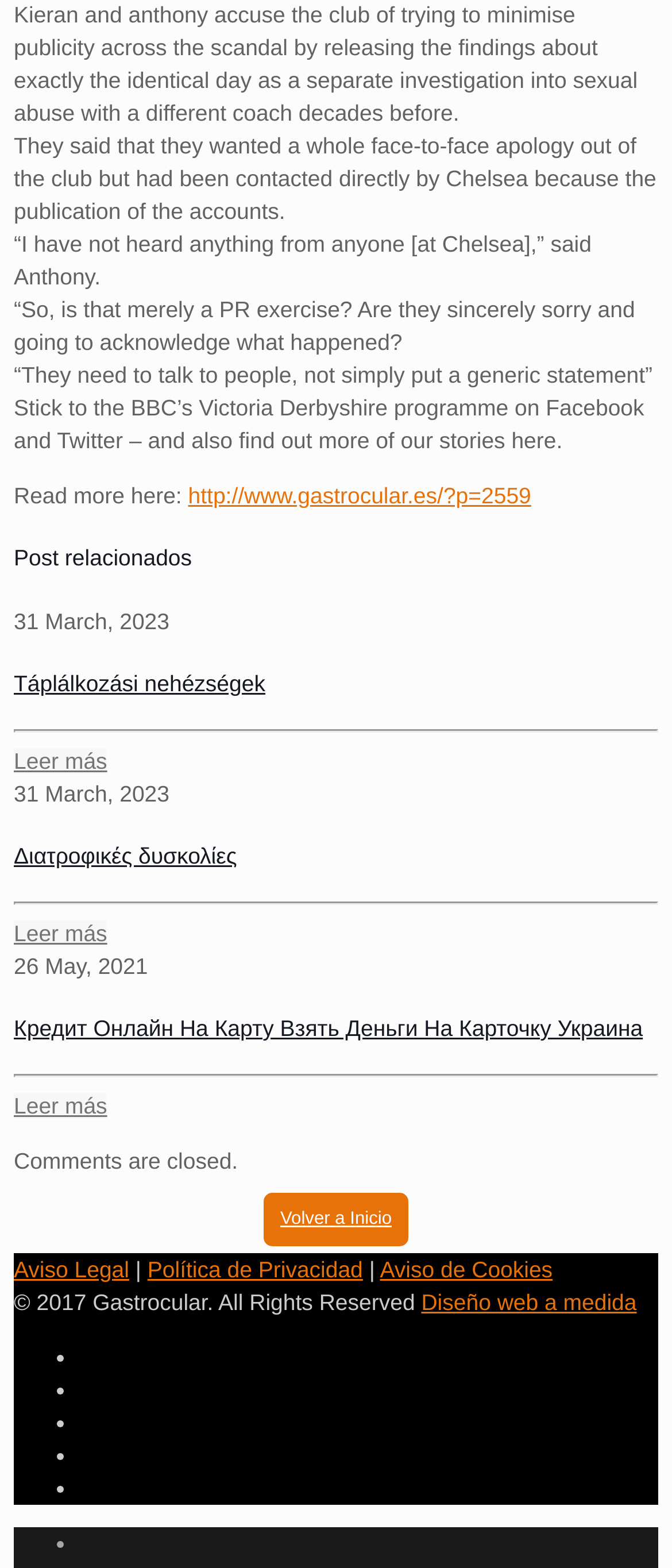Could you determine the bounding box coordinates of the clickable element to complete the instruction: "Go back to the homepage"? Provide the coordinates as four float numbers between 0 and 1, i.e., [left, top, right, bottom].

[0.391, 0.76, 0.609, 0.795]